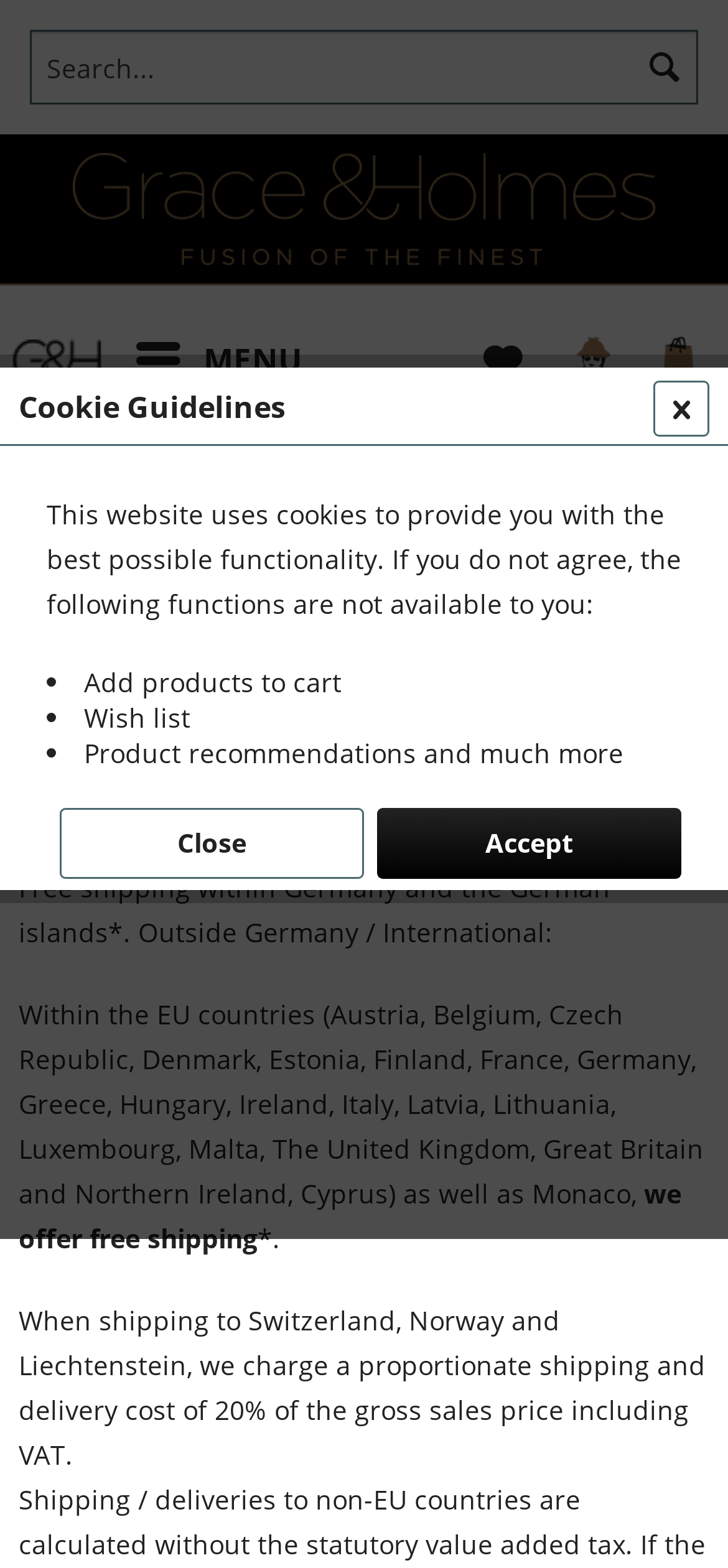Provide a thorough summary of the webpage.

The webpage is about payment and dispatch information for an online store called Grace & Holmes. At the top left corner, there is a search bar with a search button next to it. Below the search bar, there is a link to switch to the homepage, accompanied by an image of the Grace & Holmes logo.

To the right of the search bar, there is a horizontal menu bar with links to "Home", "Wish list", "My account", and "Shopping cart". On the top right corner, there is a vertical menu.

Below the menu bars, there is a heading that reads "Payment / Dispatch" followed by a subheading "Shipping and Payment". The main content of the page is divided into sections, with headings and paragraphs explaining the shipping conditions for different regions, including Germany, EU countries, and other international destinations.

On the bottom left corner, there is a section about cookie guidelines, which explains how the website uses cookies and what functions will not be available if the user does not agree to the cookie policy. This section includes a list of features that will not be available, such as adding products to cart, wish list, and product recommendations.

At the bottom of the page, there are two buttons, "Accept" and "Close", which are likely related to the cookie guidelines.